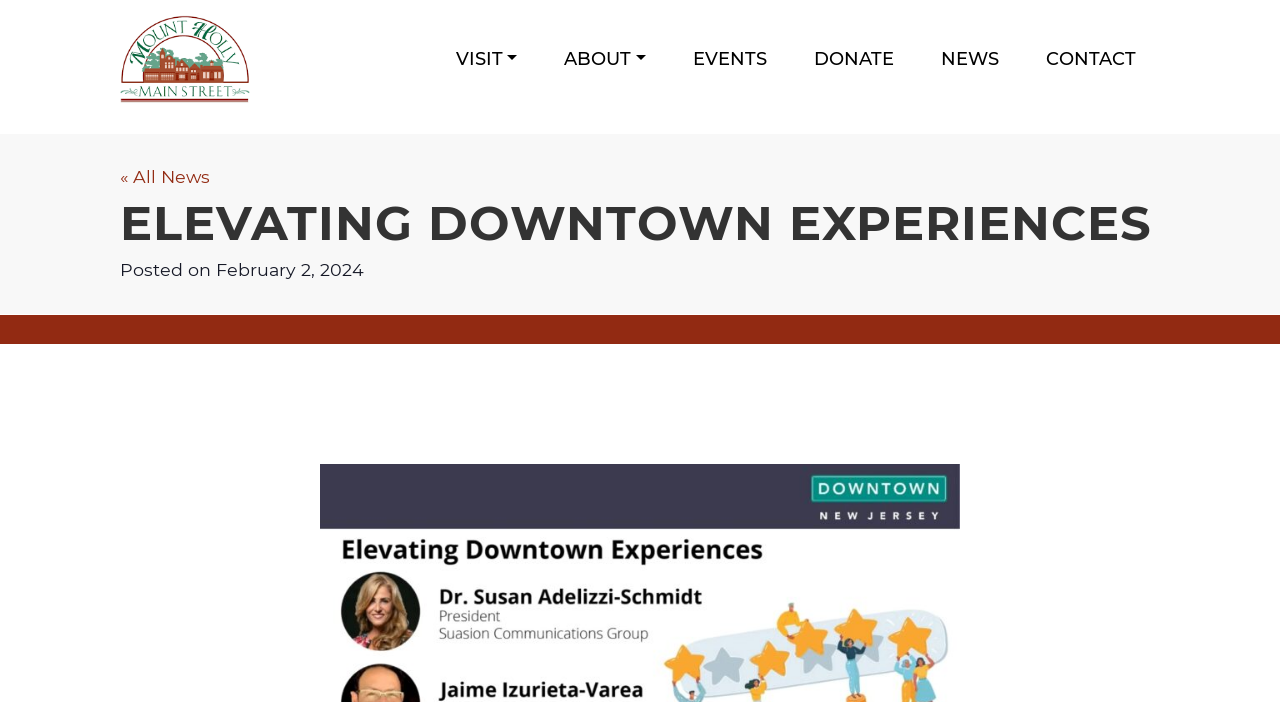Please reply to the following question with a single word or a short phrase:
How many links are in the main navigation?

6